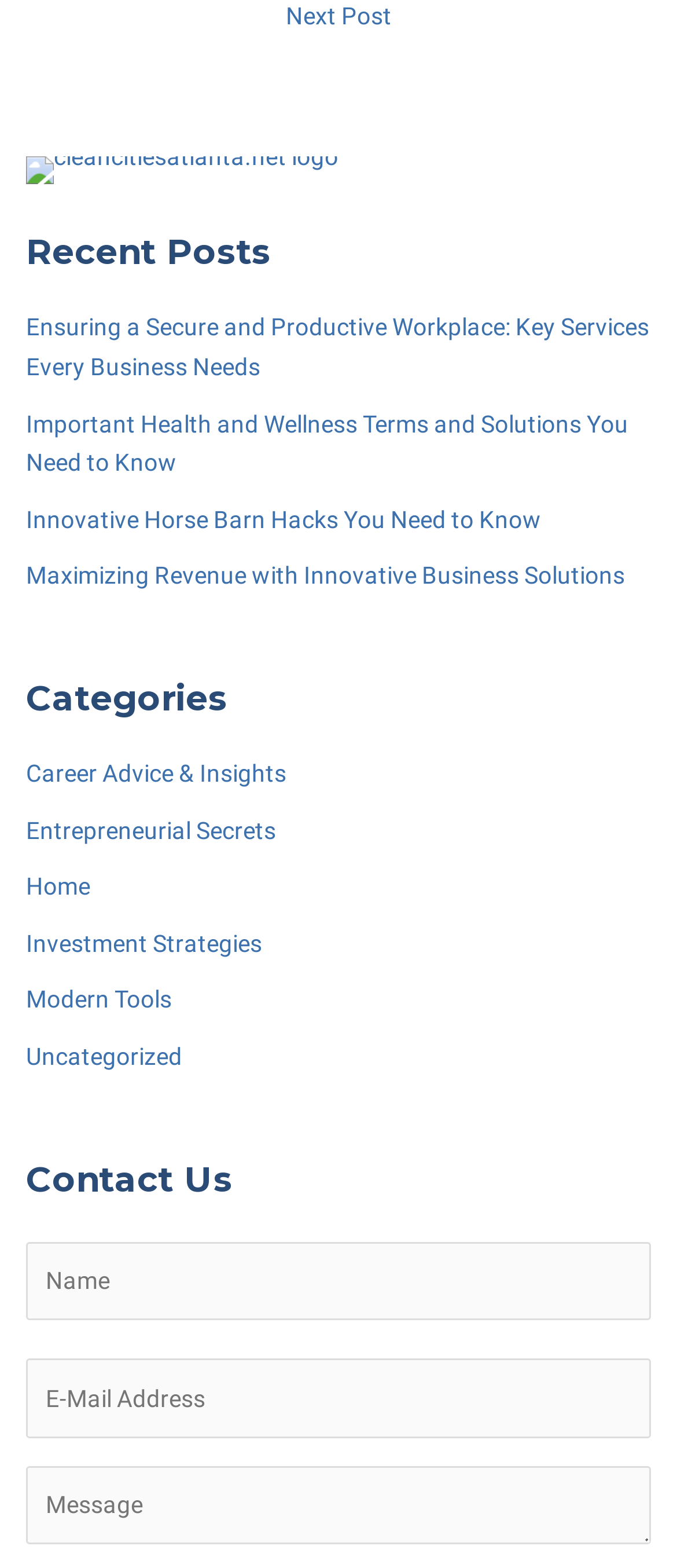Select the bounding box coordinates of the element I need to click to carry out the following instruction: "Contact us through the 'Message' textbox".

[0.038, 0.935, 0.962, 0.985]